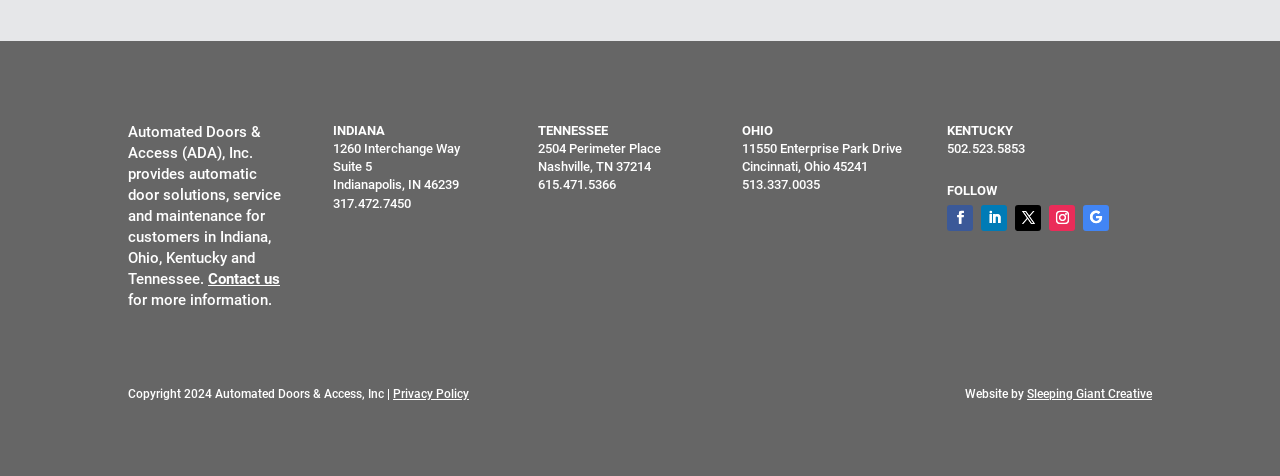Analyze the image and give a detailed response to the question:
Who designed the website?

The webpage credits Sleeping Giant Creative for designing the website, as indicated by the text 'Website by Sleeping Giant Creative' at the bottom of the page.